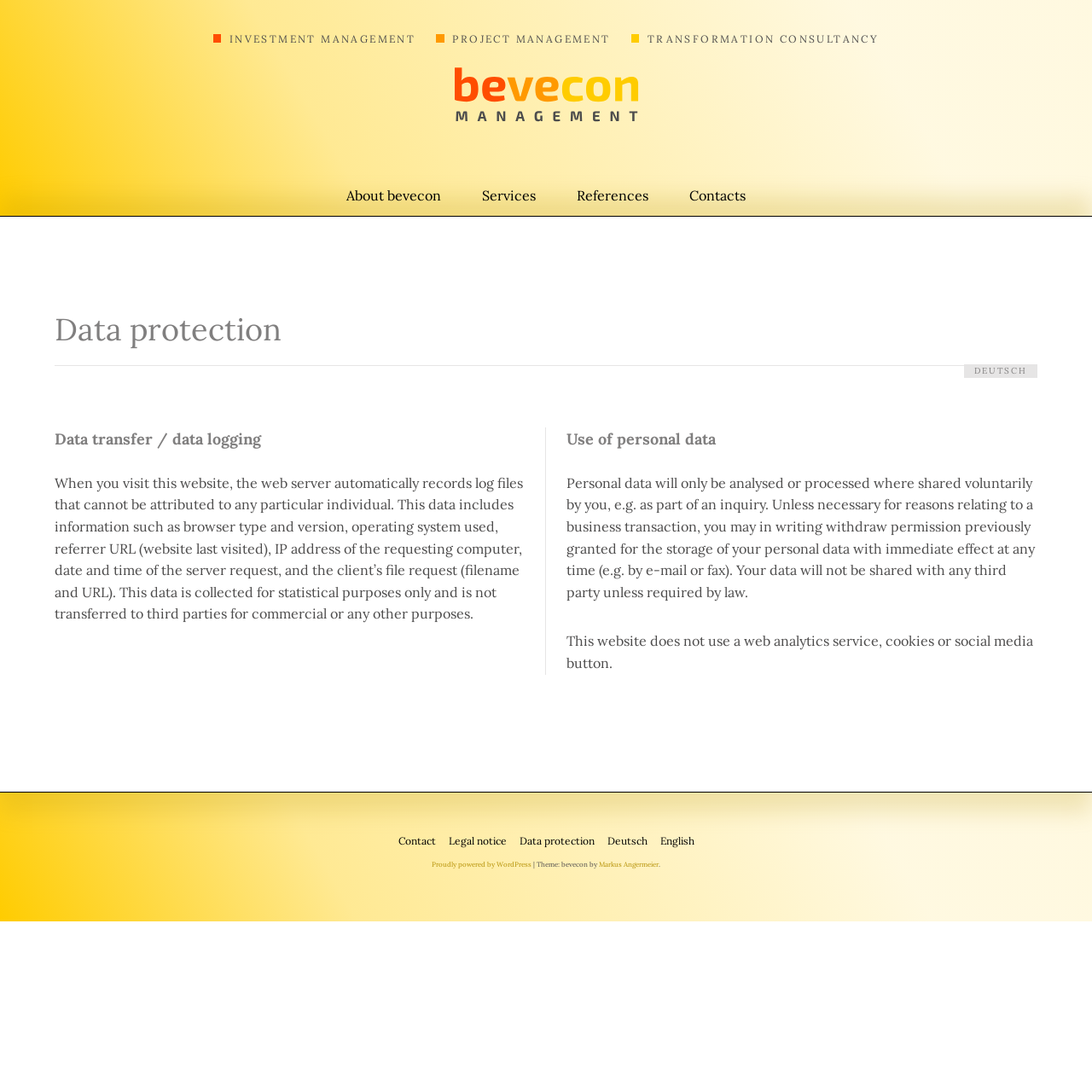Explain in detail what is displayed on the webpage.

The webpage is about data protection and management, specifically related to bevecon management. At the top, there are three static text elements, "INVESTMENT MANAGEMENT", "PROJECT MANAGEMENT", and "TRANSFORMATION CONSULTANCY", which are likely headings or titles. Below these, there is a prominent link to "bevecon management" that spans almost the entire width of the page.

The main content area is divided into sections, with a header section at the top that contains a link to switch the language to "DEUTSCH". Below this, there is a heading "Data protection" followed by two subheadings: "Data transfer / data logging" and "Use of personal data". 

Under "Data transfer / data logging", there is a block of text that explains how the website collects log files for statistical purposes only and does not transfer the data to third parties. 

Under "Use of personal data", there is another block of text that explains how personal data will only be analyzed or processed if shared voluntarily, and that users can withdraw permission for data storage at any time. This section also mentions that the website does not use web analytics services, cookies, or social media buttons.

In the middle of the page, there are five links to different sections: "About bevecon", "Services", "References", "Contacts", and "Data protection". 

At the bottom of the page, there is a section with links to "Contact", "Legal notice", "Data protection", and language options. There is also a credit to the website's theme and its creator, Markus Angermeier.